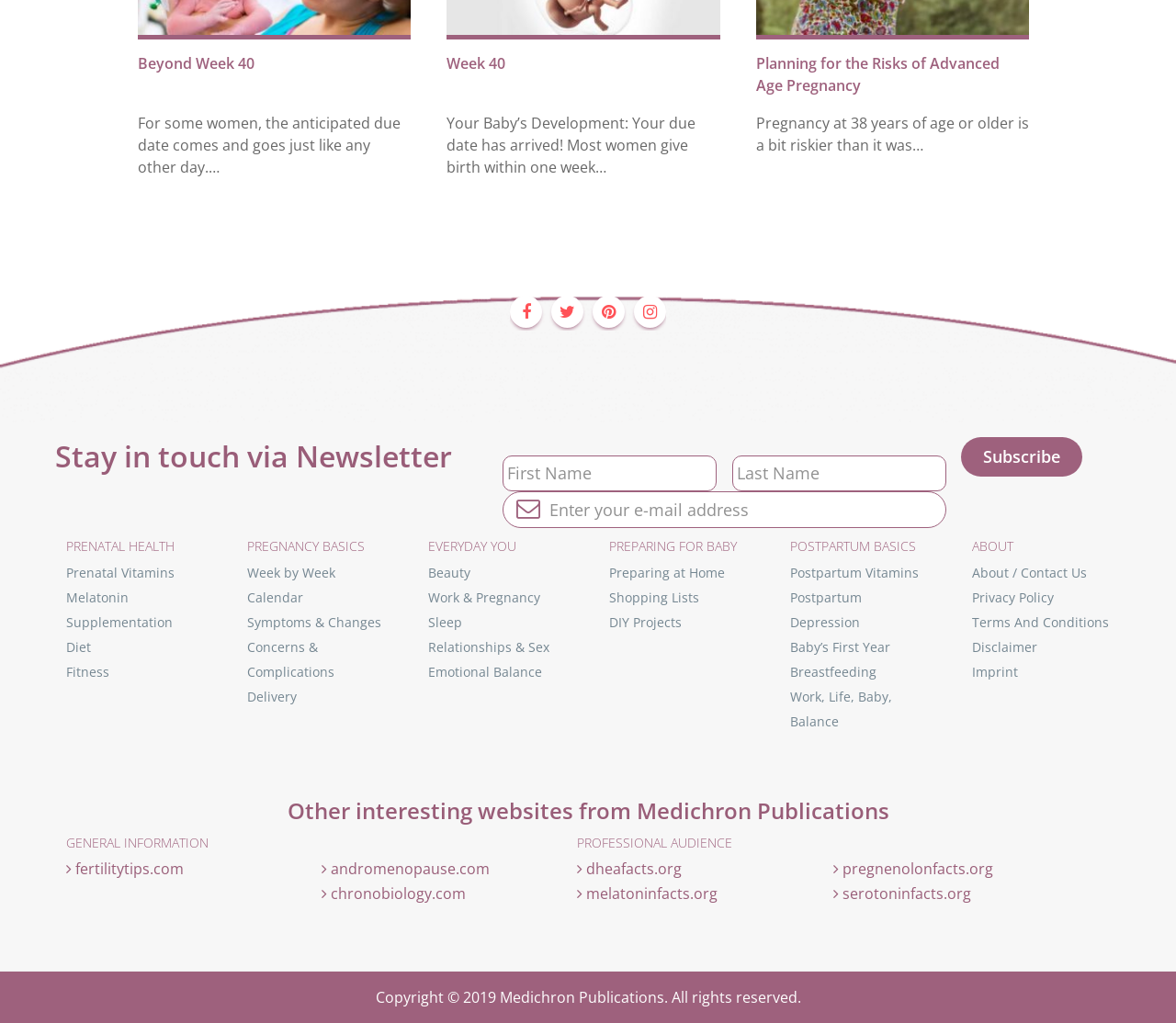Find and specify the bounding box coordinates that correspond to the clickable region for the instruction: "Read about postpartum depression".

[0.672, 0.575, 0.733, 0.616]